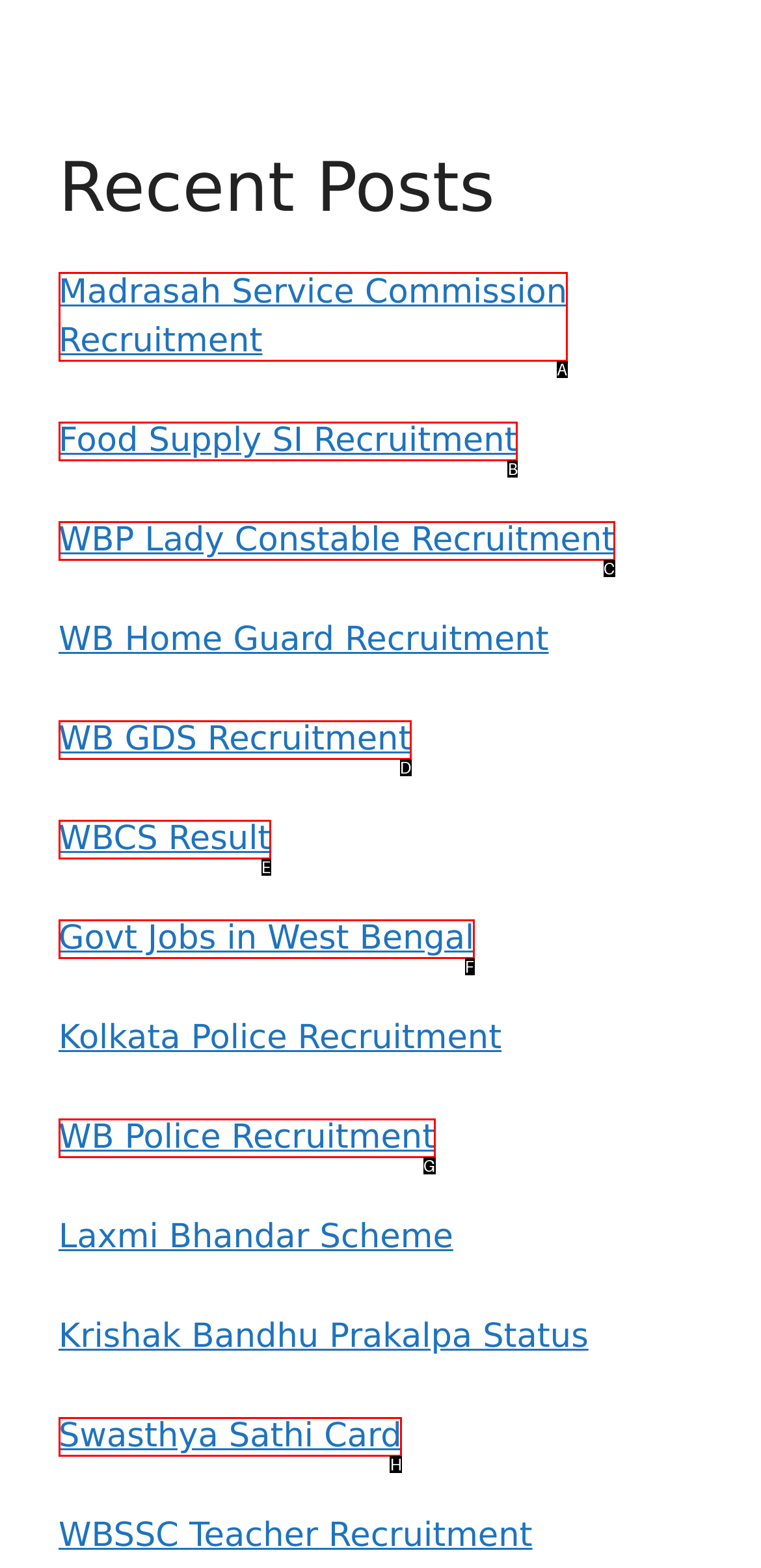Choose the UI element that best aligns with the description: Madrasah Service Commission Recruitment
Respond with the letter of the chosen option directly.

A